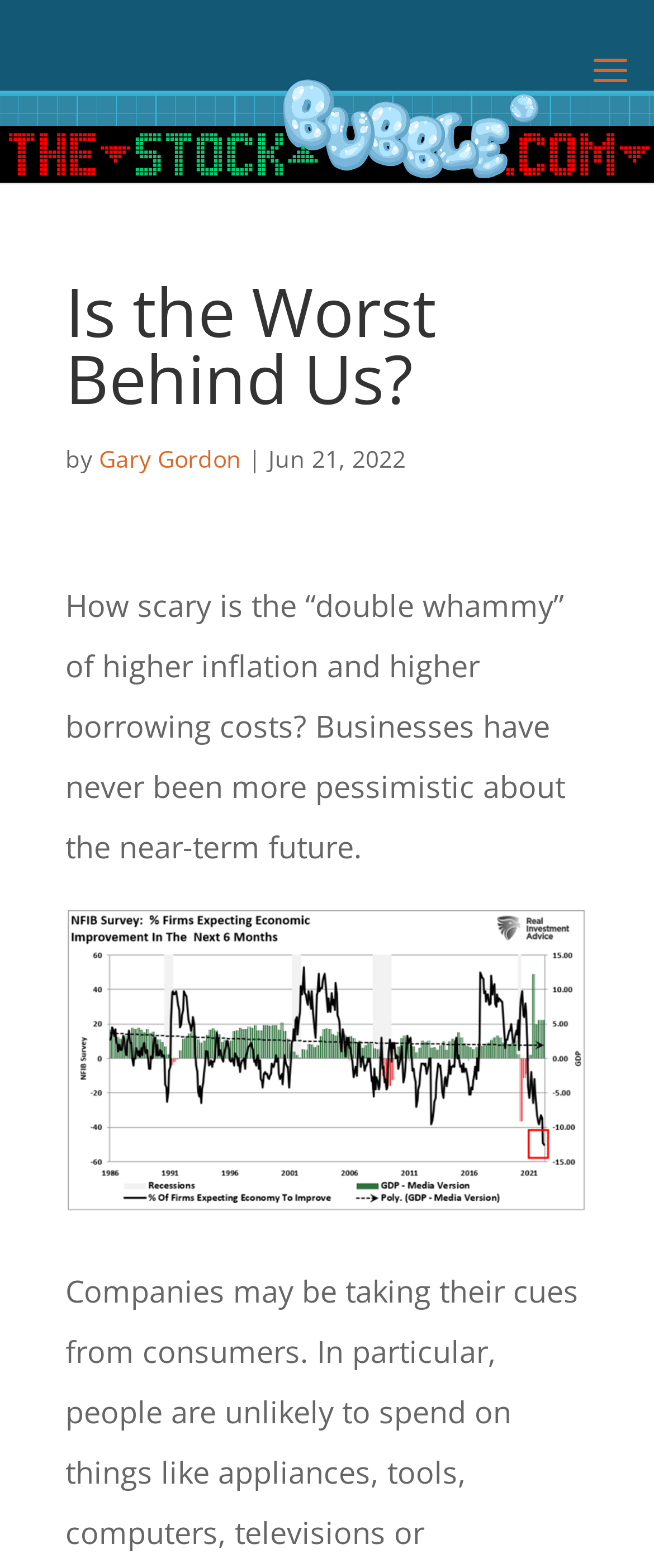What is the topic of the article?
Please provide a comprehensive answer based on the visual information in the image.

The topic of the article can be inferred from the text, which mentions 'higher inflation and higher borrowing costs' as a 'double whammy'.